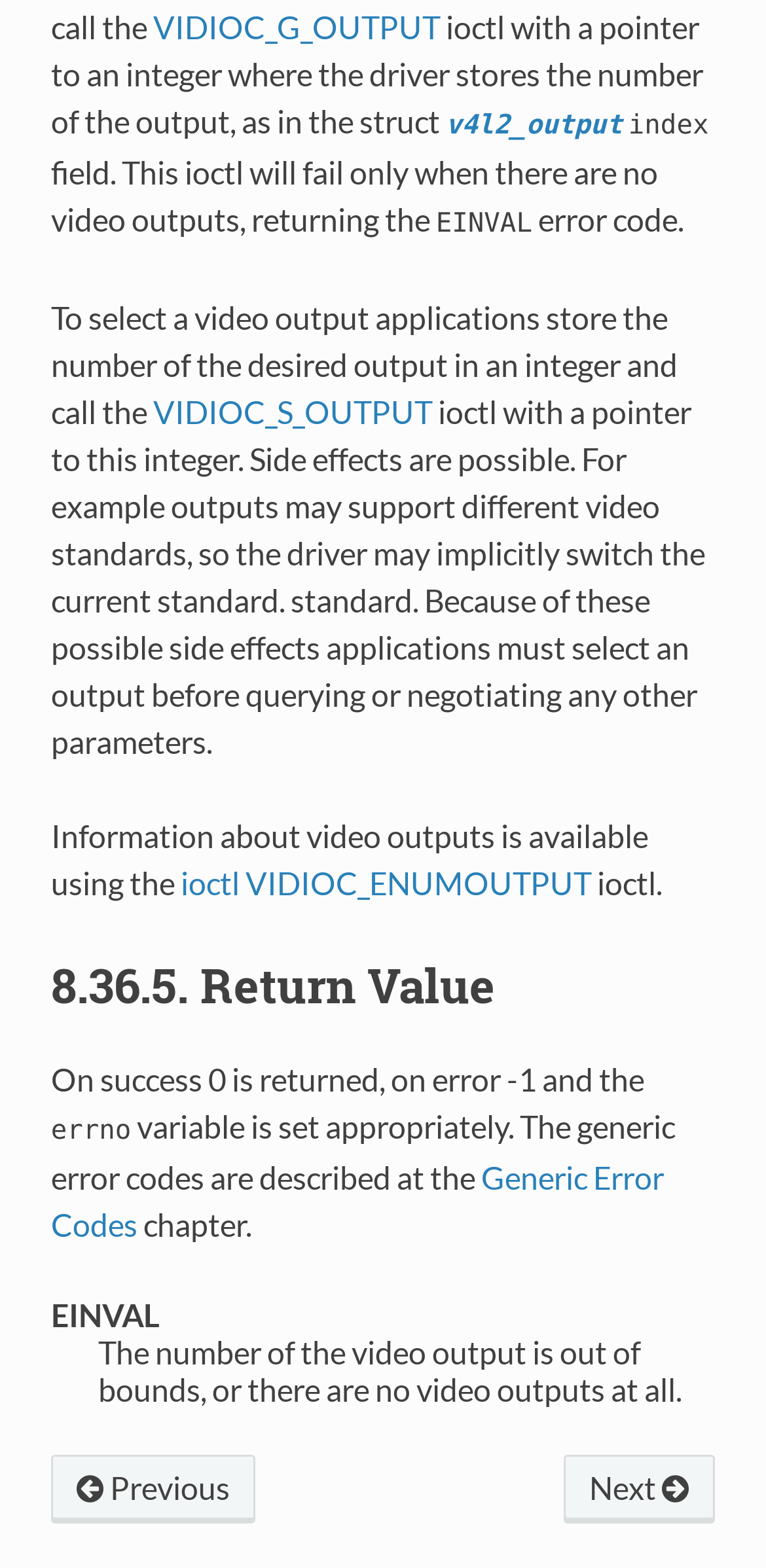What happens when there are no video outputs?
Using the image, answer in one word or phrase.

VIDIOC_G_OUTPUT ioctl fails